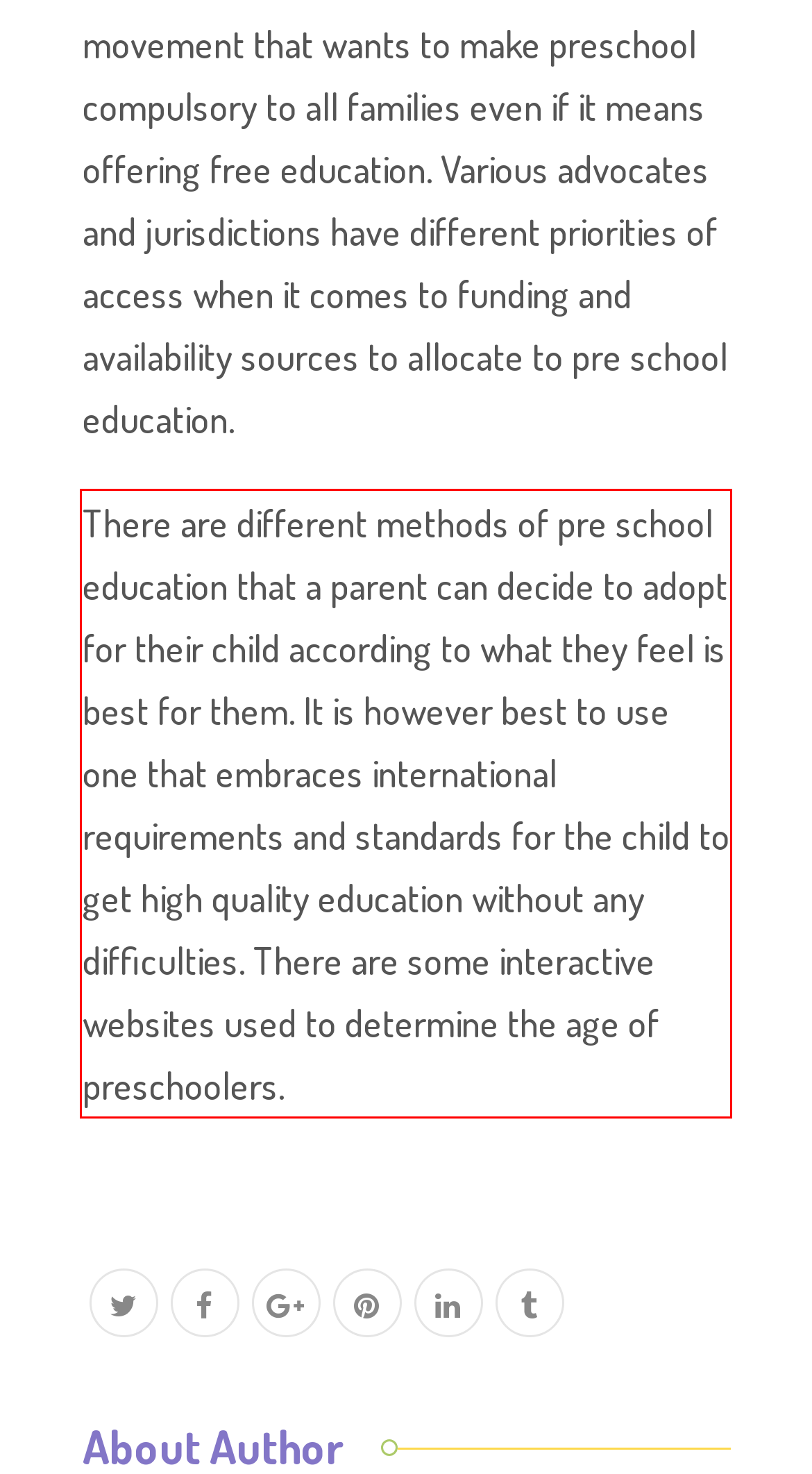You have a screenshot of a webpage with a red bounding box. Use OCR to generate the text contained within this red rectangle.

There are different methods of pre school education that a parent can decide to adopt for their child according to what they feel is best for them. It is however best to use one that embraces international requirements and standards for the child to get high quality education without any difficulties. There are some interactive websites used to determine the age of preschoolers.